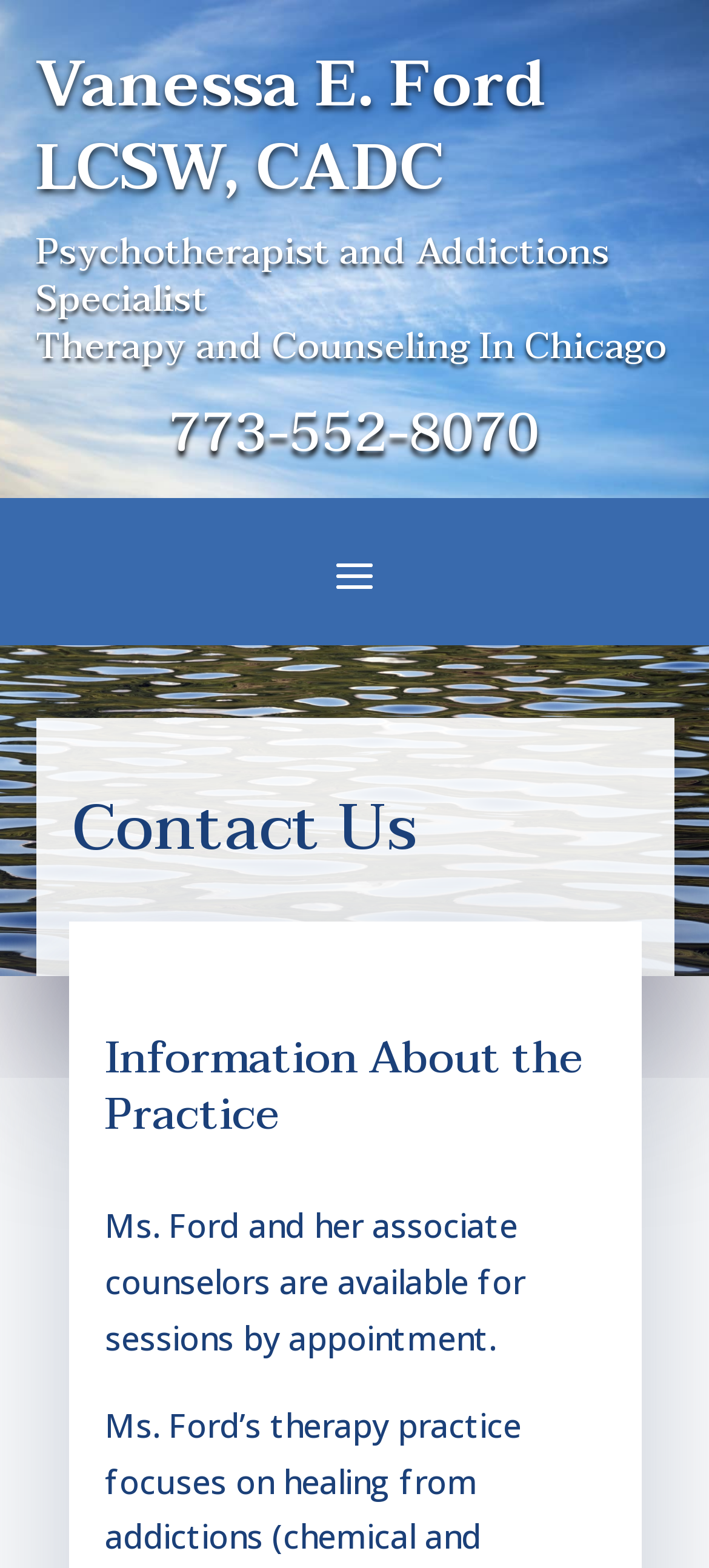What is the availability of Ms. Ford and her associate counselors?
Please give a well-detailed answer to the question.

The static text 'Ms. Ford and her associate counselors are available for sessions by appointment.' indicates that Ms. Ford and her associate counselors are available to meet with clients by appointment.